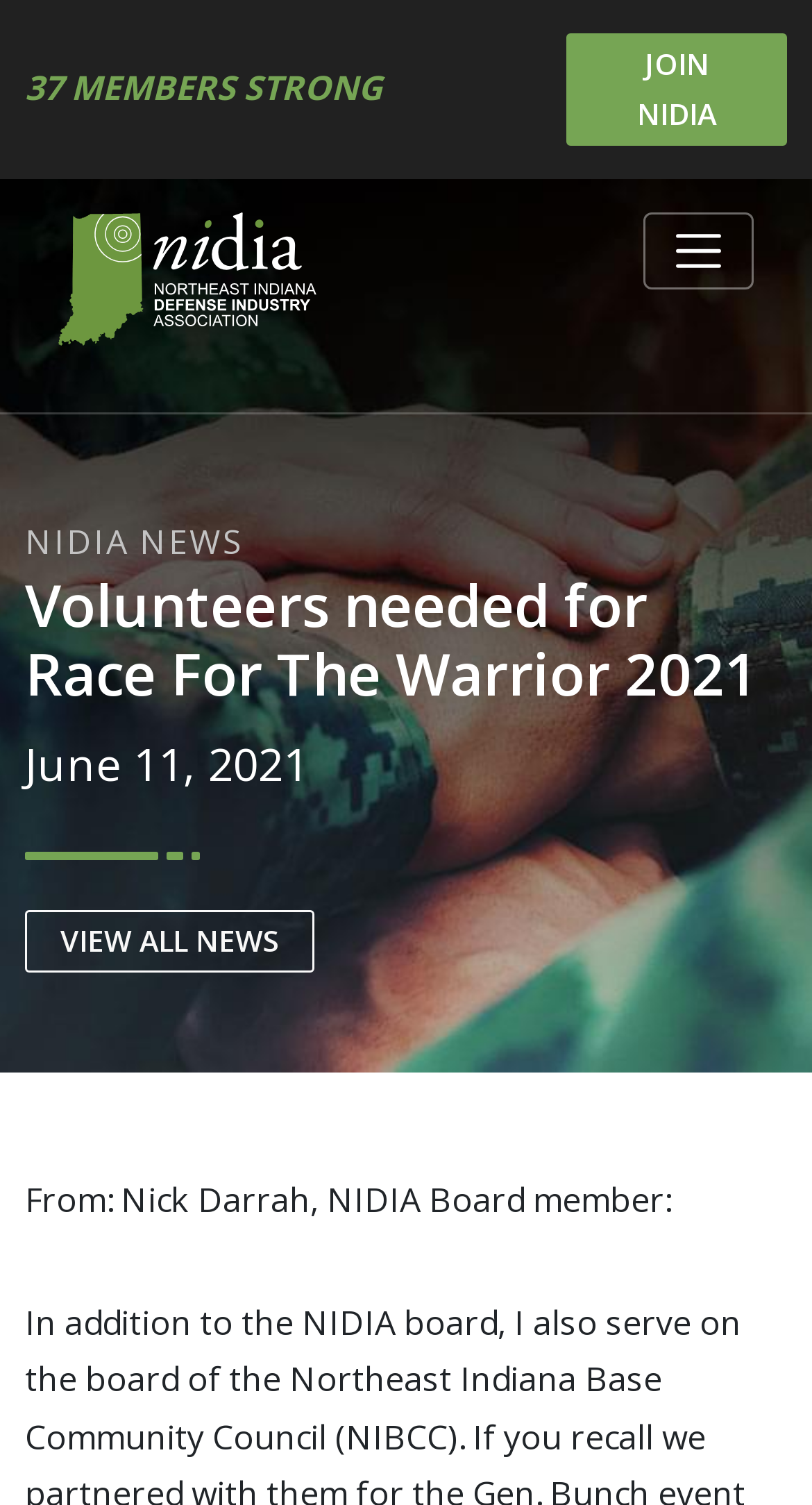Describe all visible elements and their arrangement on the webpage.

The webpage appears to be related to the Northeast Indiana Defense Industry Association (NIDIA). At the top, there is a prominent header with the text "37 MEMBERS STRONG" and a link to "JOIN NIDIA" on the right side. Below this header, there is a link to the NIDIA website, accompanied by an image of the organization's logo.

On the top right corner, there is a button to toggle navigation. Below the header, there is a section labeled "NIDIA NEWS". The first news article is a heading that reads "Volunteers needed for Race For The Warrior 2021", followed by a date "June 11, 2021". There is a link to "VIEW ALL NEWS" below this article.

The webpage also features a snippet of text from a news article, which appears to be a personal message from Nick Darrah, a NIDIA Board member, discussing his involvement with the NIBCC (Northeast Indiana Base Community Council). This text is positioned below the news section.